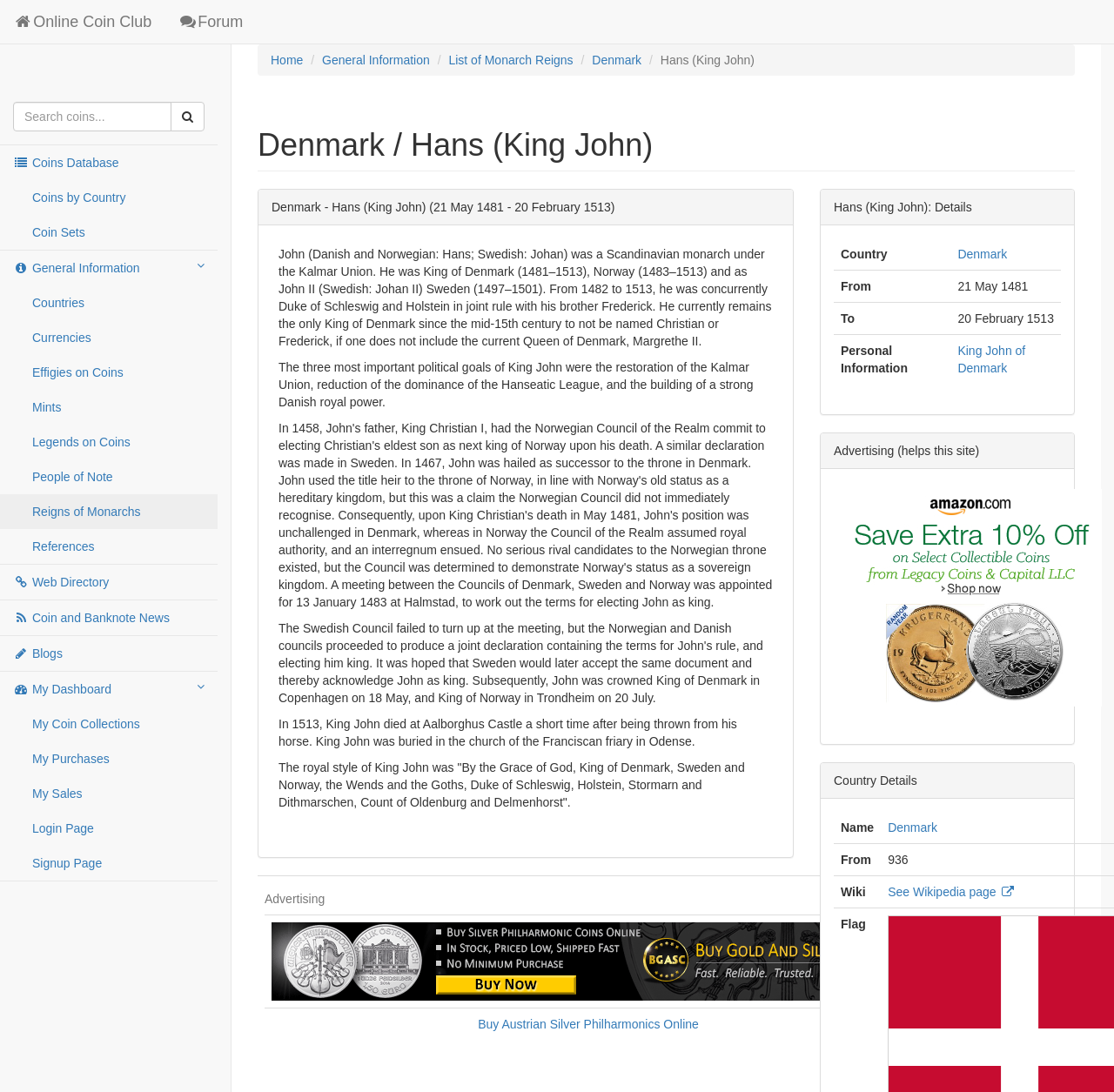Highlight the bounding box coordinates of the element you need to click to perform the following instruction: "Search coins."

[0.012, 0.093, 0.154, 0.12]